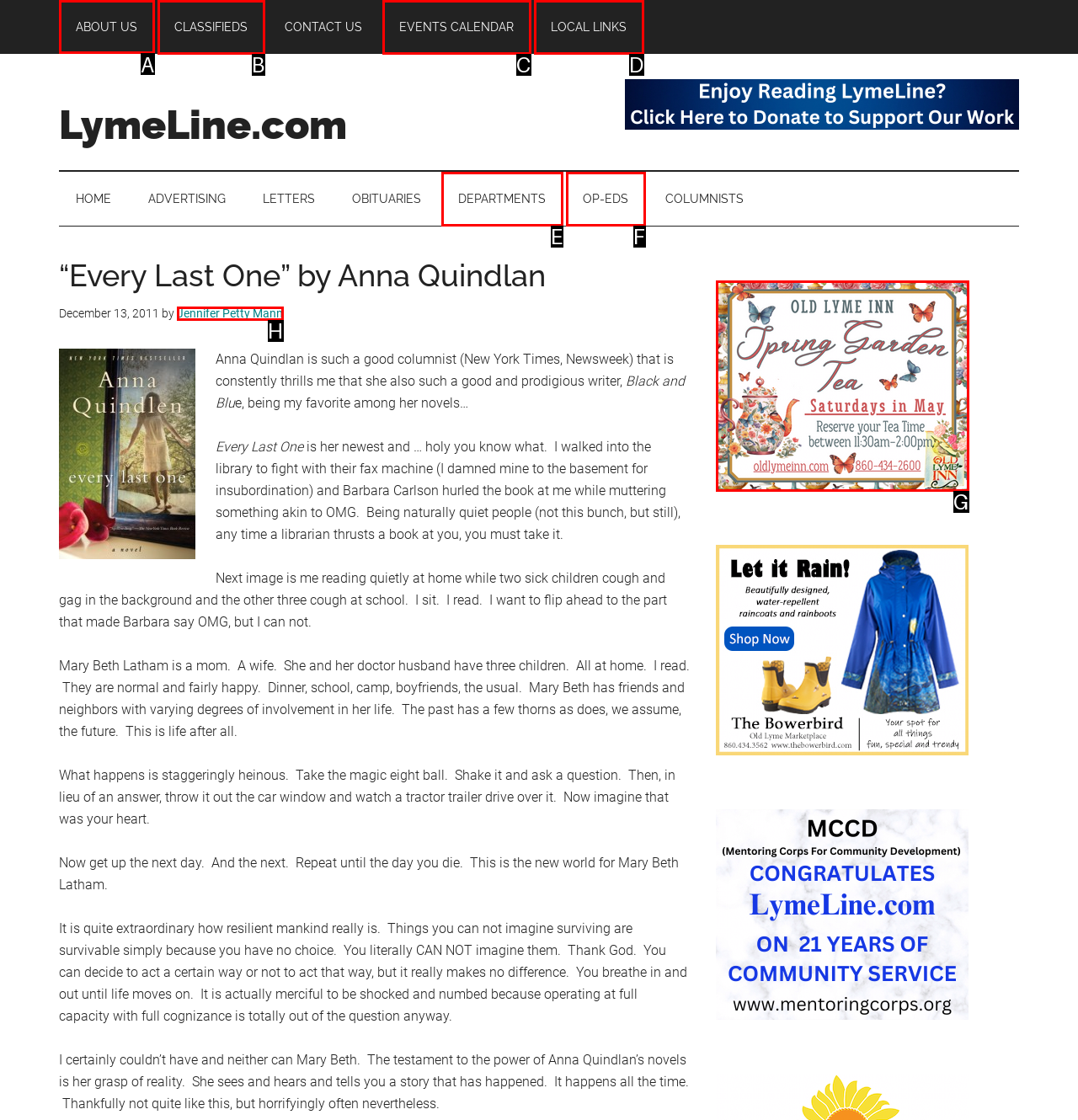Identify which lettered option to click to carry out the task: Click on 'ABOUT US'. Provide the letter as your answer.

A